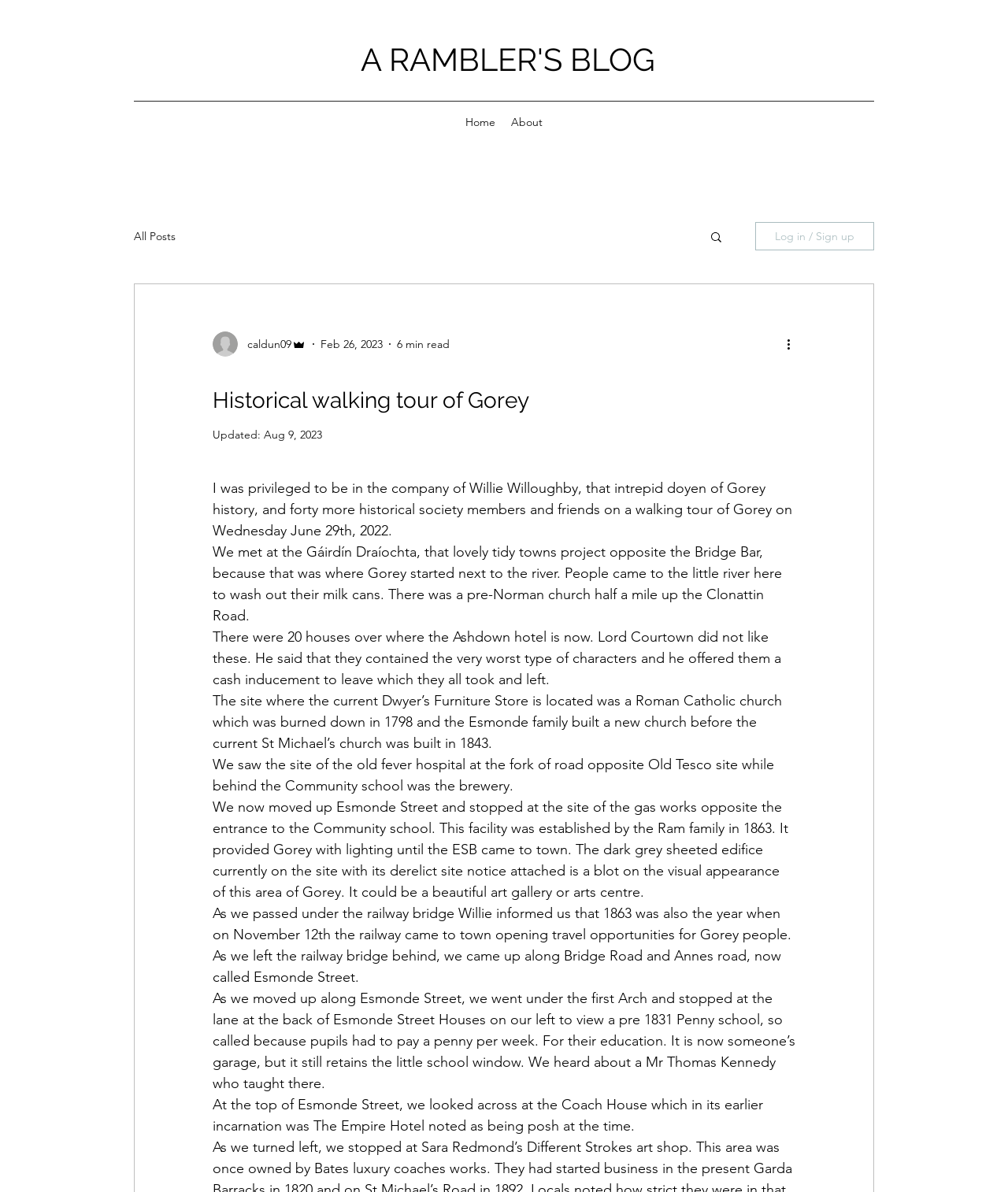Please find the top heading of the webpage and generate its text.

Historical walking tour of Gorey